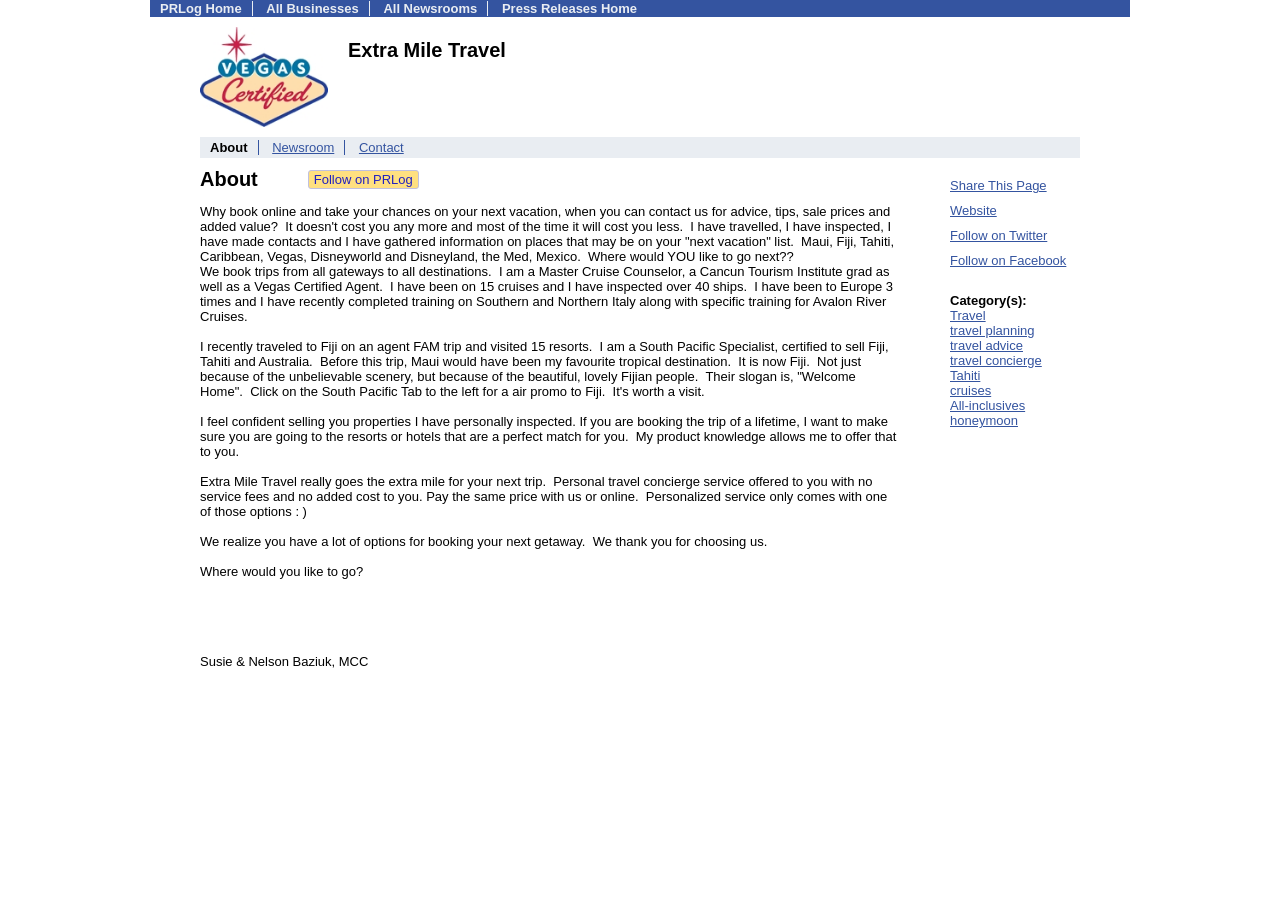What is the specialty of the travel agent?
Please respond to the question with a detailed and thorough explanation.

The specialty of the travel agent can be found in the StaticText element with the text 'I am a Master Cruise Counselor, a Cancun Tourism Institute grad as well as a Vegas Certified Agent.' located in the middle of the webpage, which provides information about the agent's qualifications.